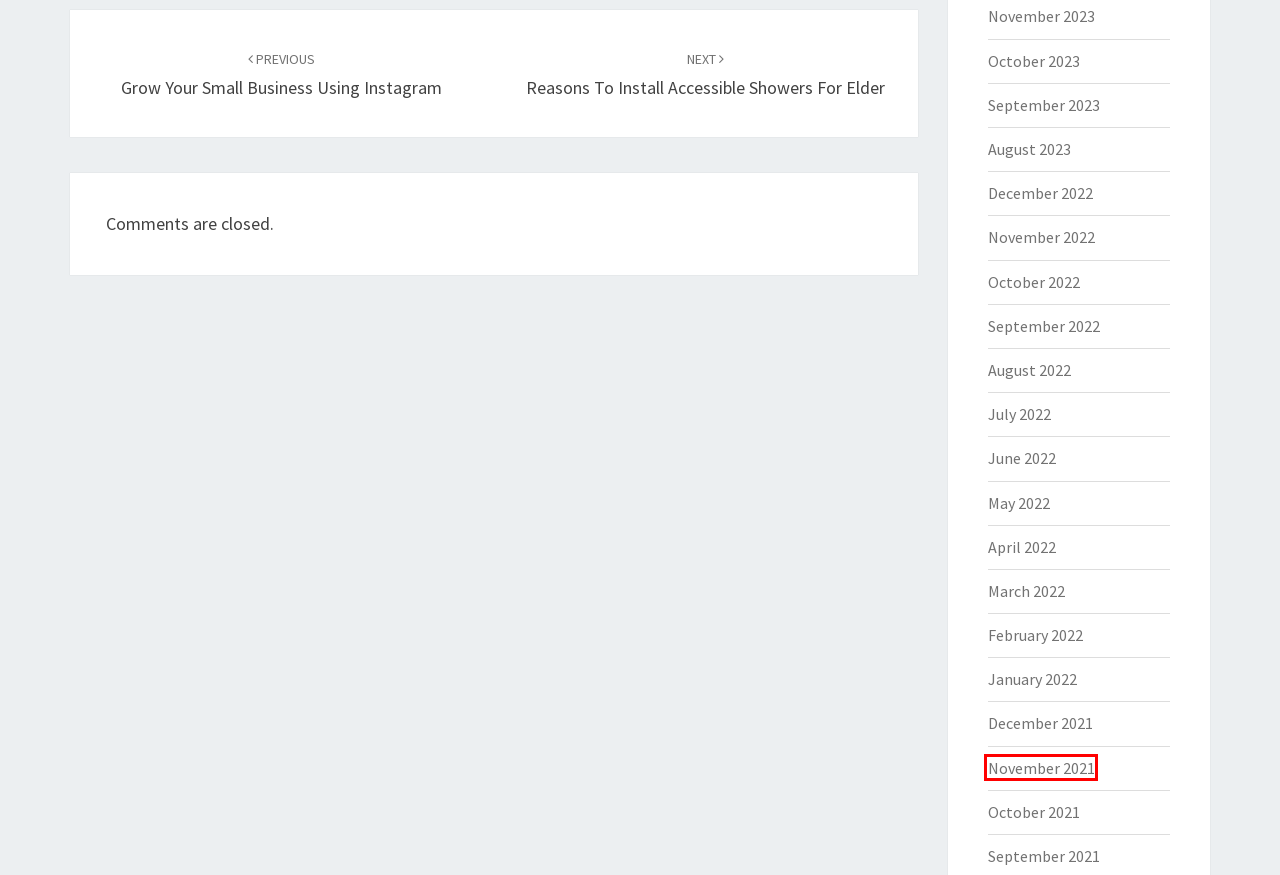Consider the screenshot of a webpage with a red bounding box and select the webpage description that best describes the new page that appears after clicking the element inside the red box. Here are the candidates:
A. November 2021 – Mind fresh
B. Reasons to install accessible showers for elder – Mind fresh
C. December 2021 – Mind fresh
D. October 2023 – Mind fresh
E. January 2022 – Mind fresh
F. September 2022 – Mind fresh
G. March 2022 – Mind fresh
H. April 2022 – Mind fresh

A